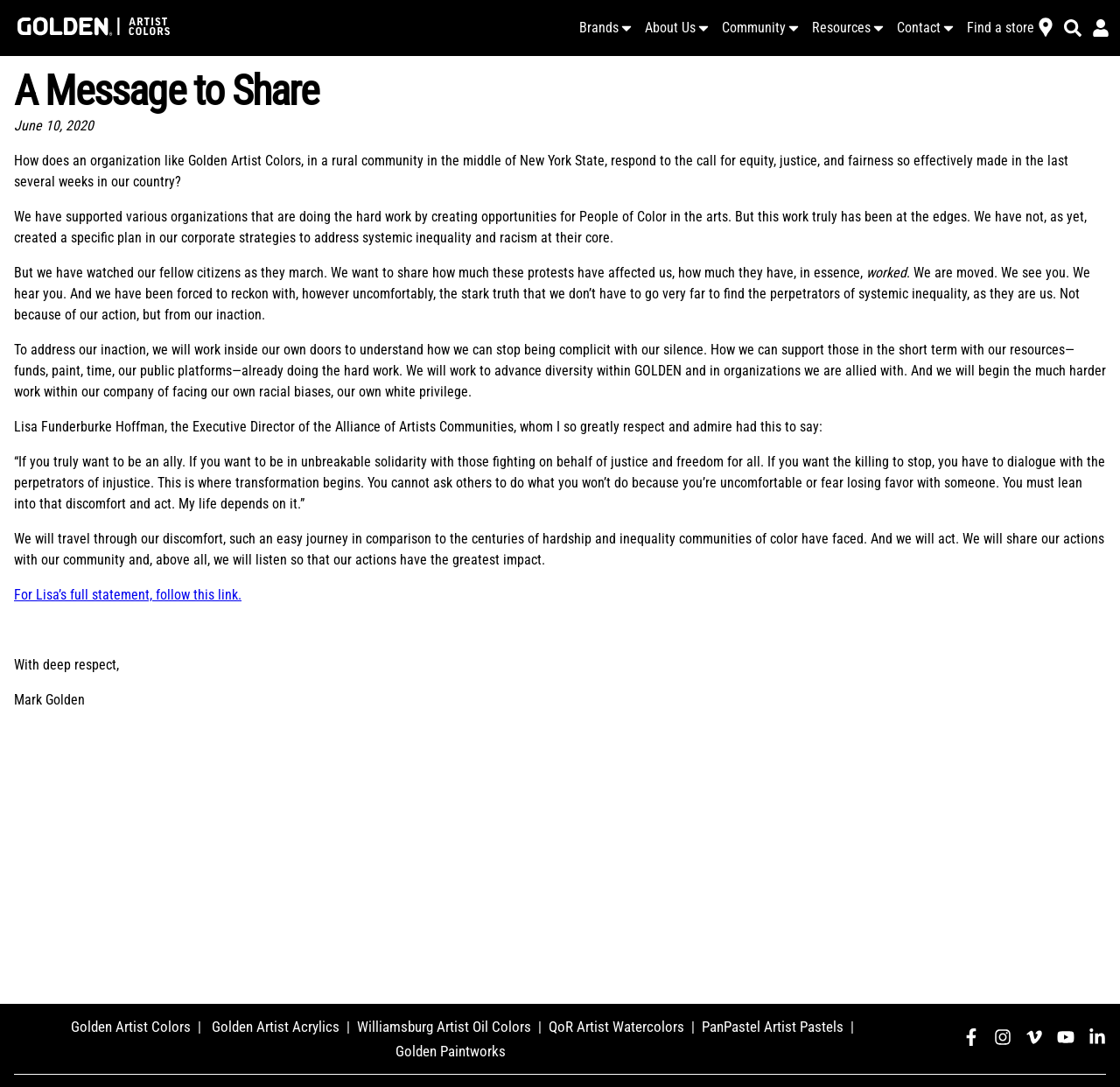Please identify the bounding box coordinates of the element that needs to be clicked to perform the following instruction: "Read the message from Mark Golden".

[0.012, 0.636, 0.076, 0.651]